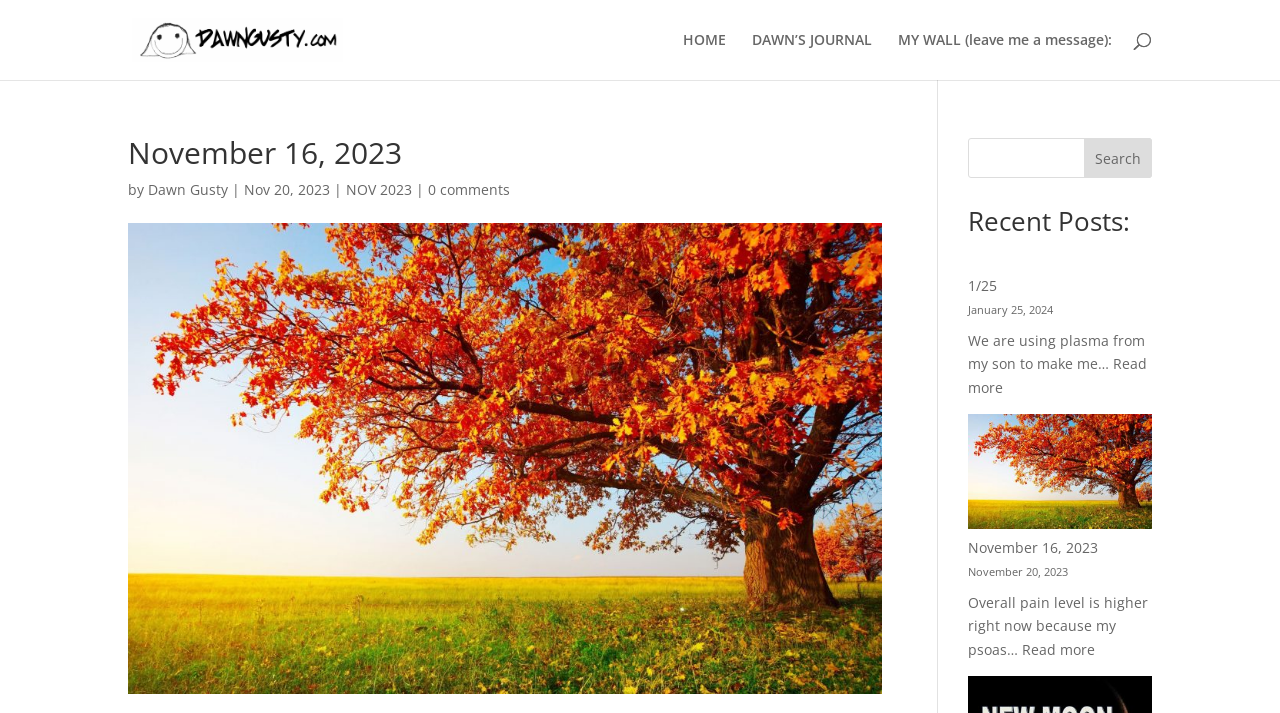Provide the bounding box for the UI element matching this description: "DAWN’S JOURNAL".

[0.588, 0.046, 0.681, 0.112]